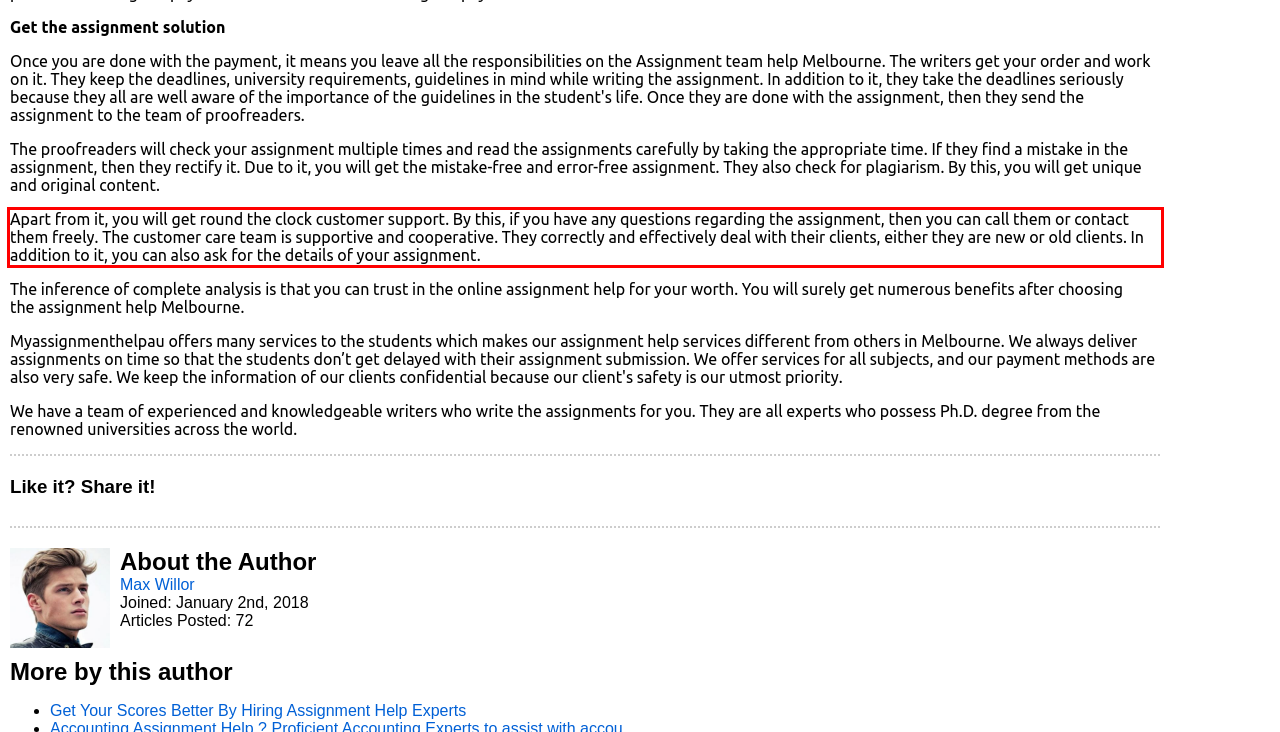Observe the screenshot of the webpage that includes a red rectangle bounding box. Conduct OCR on the content inside this red bounding box and generate the text.

Apart from it, you will get round the clock customer support. By this, if you have any questions regarding the assignment, then you can call them or contact them freely. The customer care team is supportive and cooperative. They correctly and effectively deal with their clients, either they are new or old clients. In addition to it, you can also ask for the details of your assignment.